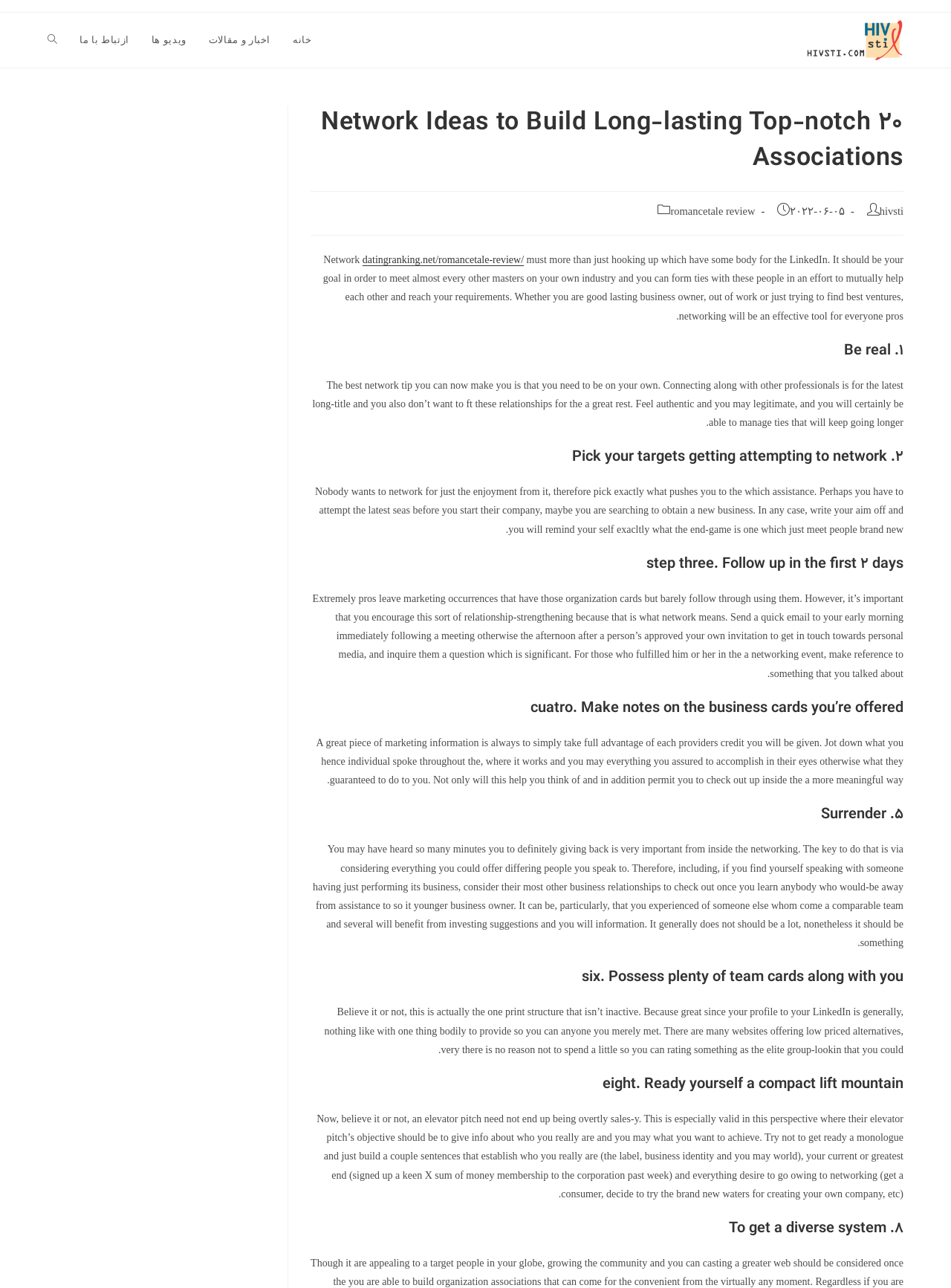Pinpoint the bounding box coordinates of the area that should be clicked to complete the following instruction: "Click the 'Toggle website search' link". The coordinates must be given as four float numbers between 0 and 1, i.e., [left, top, right, bottom].

[0.038, 0.01, 0.072, 0.053]